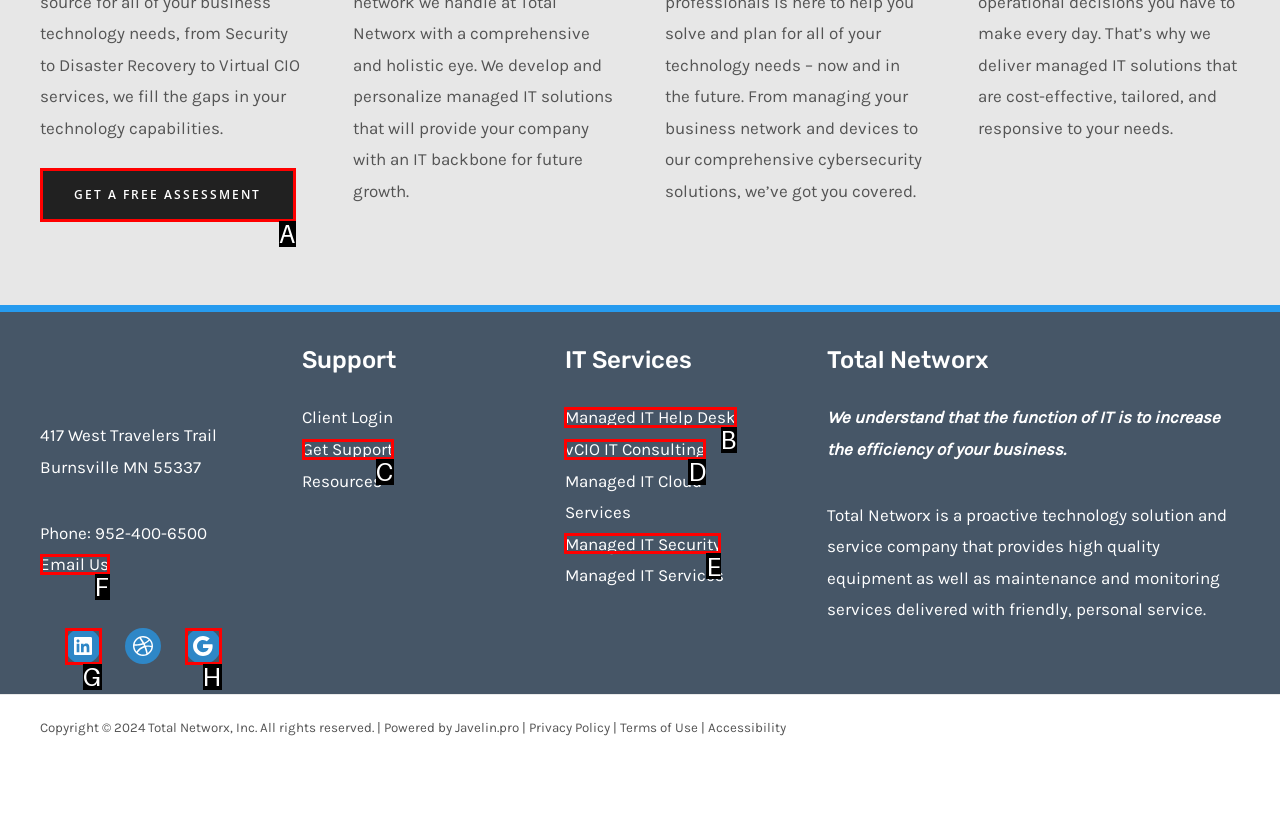For the task "Learn about managed IT help desk", which option's letter should you click? Answer with the letter only.

B